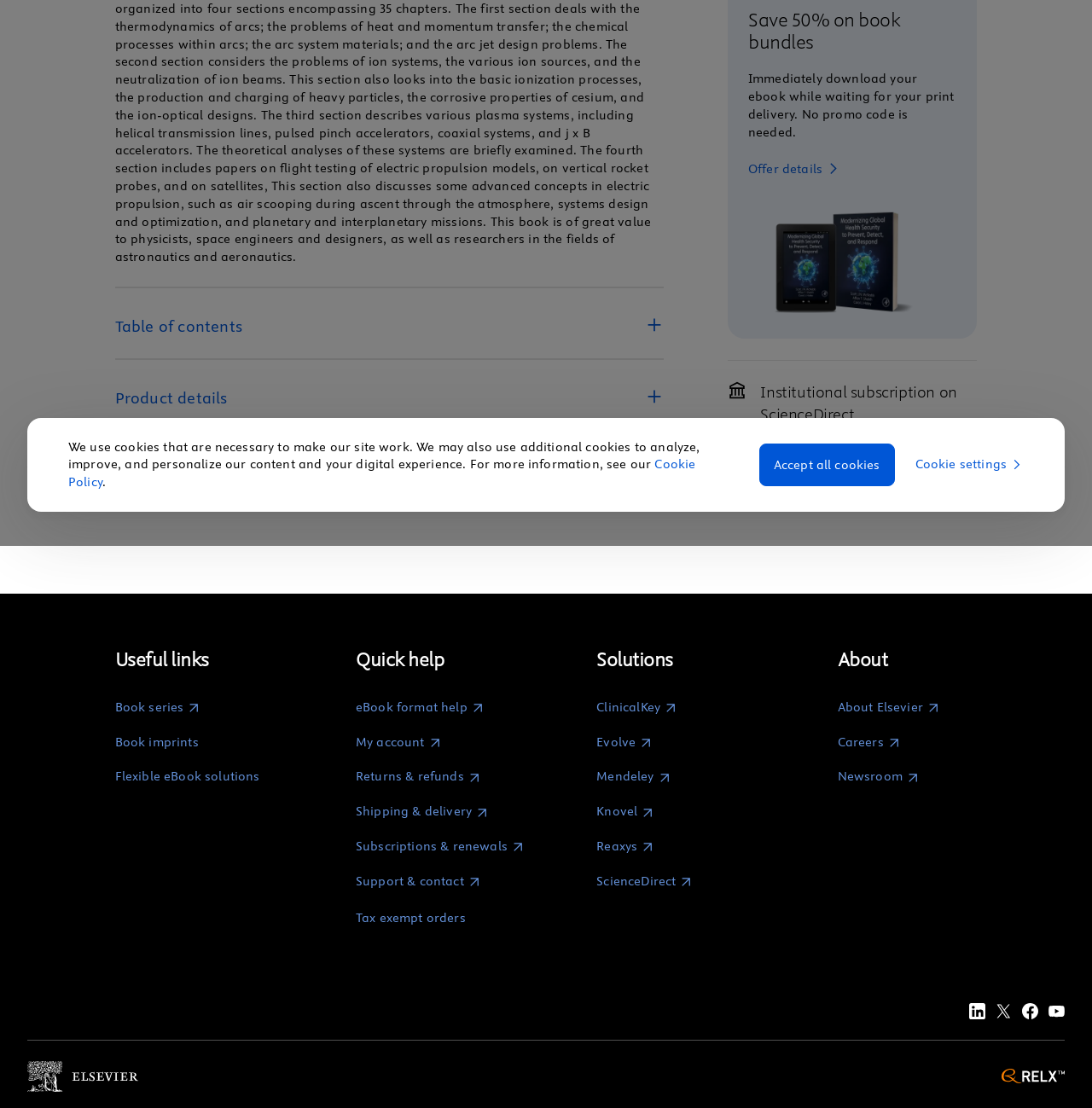Determine the bounding box for the described UI element: "Book imprints".

[0.105, 0.662, 0.238, 0.678]